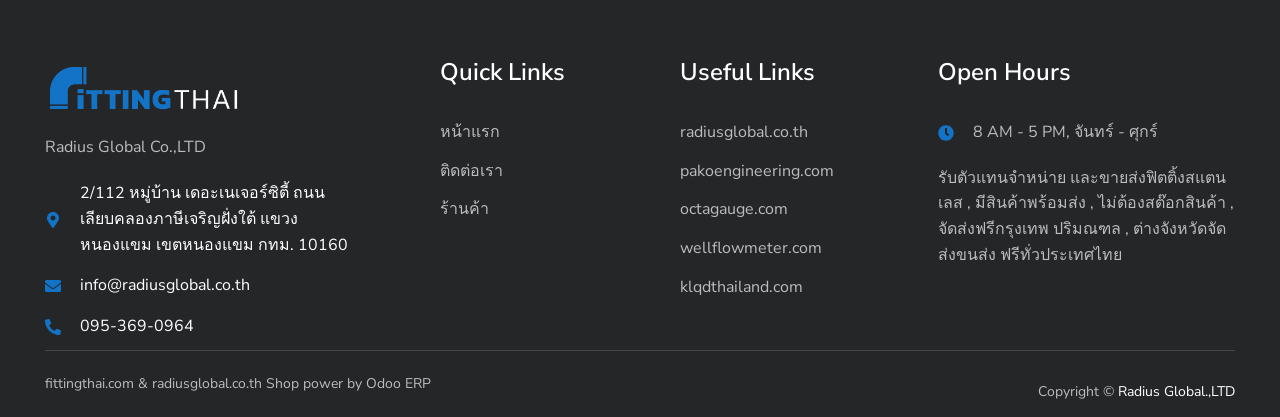Determine the bounding box coordinates for the HTML element mentioned in the following description: "Radius Global.,LTD". The coordinates should be a list of four floats ranging from 0 to 1, represented as [left, top, right, bottom].

[0.873, 0.915, 0.965, 0.961]